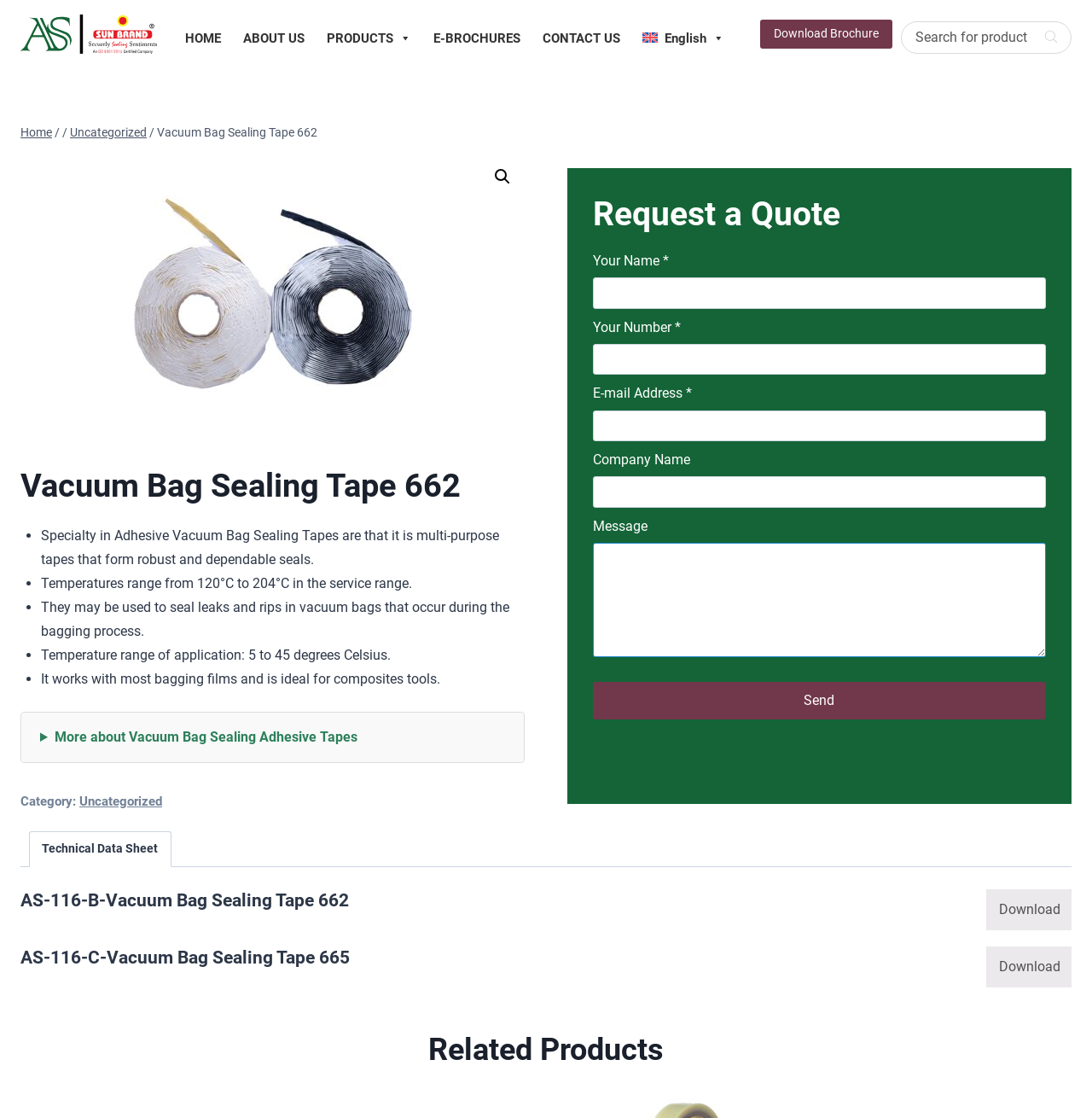Determine the coordinates of the bounding box that should be clicked to complete the instruction: "Click the logo". The coordinates should be represented by four float numbers between 0 and 1: [left, top, right, bottom].

[0.019, 0.013, 0.144, 0.048]